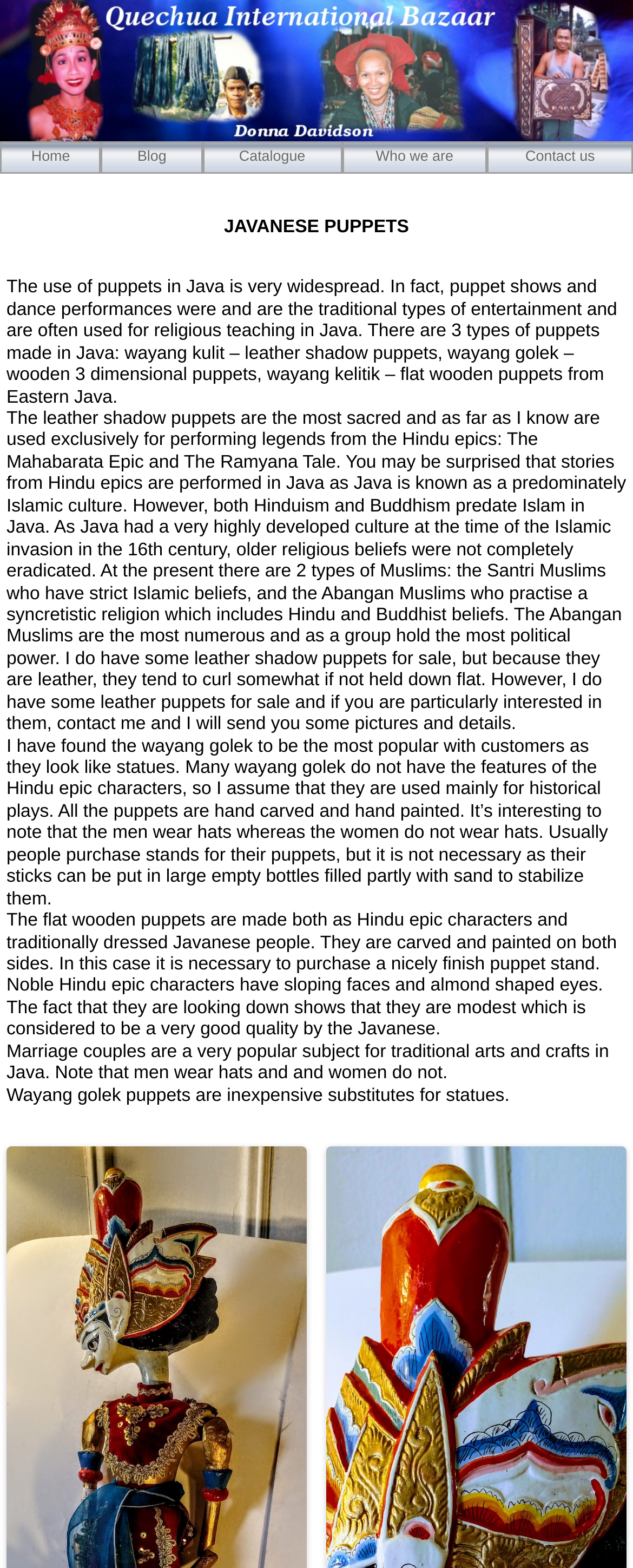What is the difference between Santri Muslims and Abangan Muslims?
Answer the question with a single word or phrase, referring to the image.

Beliefs